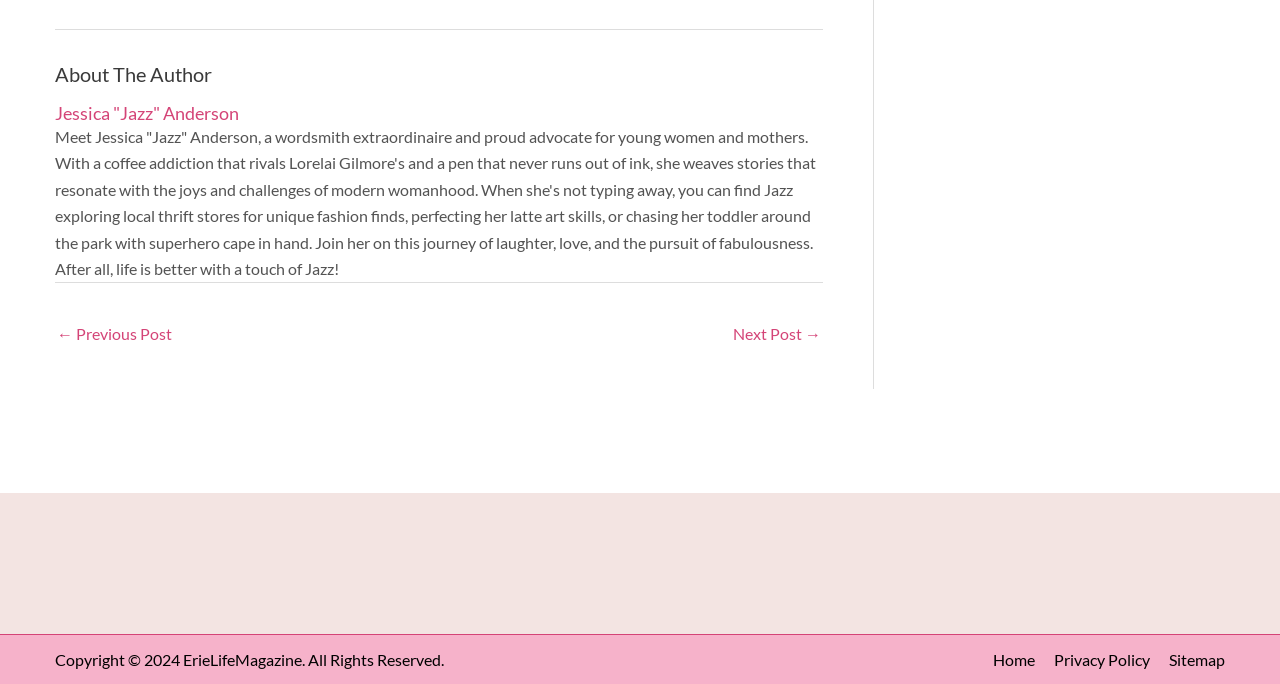What is the name of the magazine?
Based on the image, provide your answer in one word or phrase.

ErieLifeMagazine